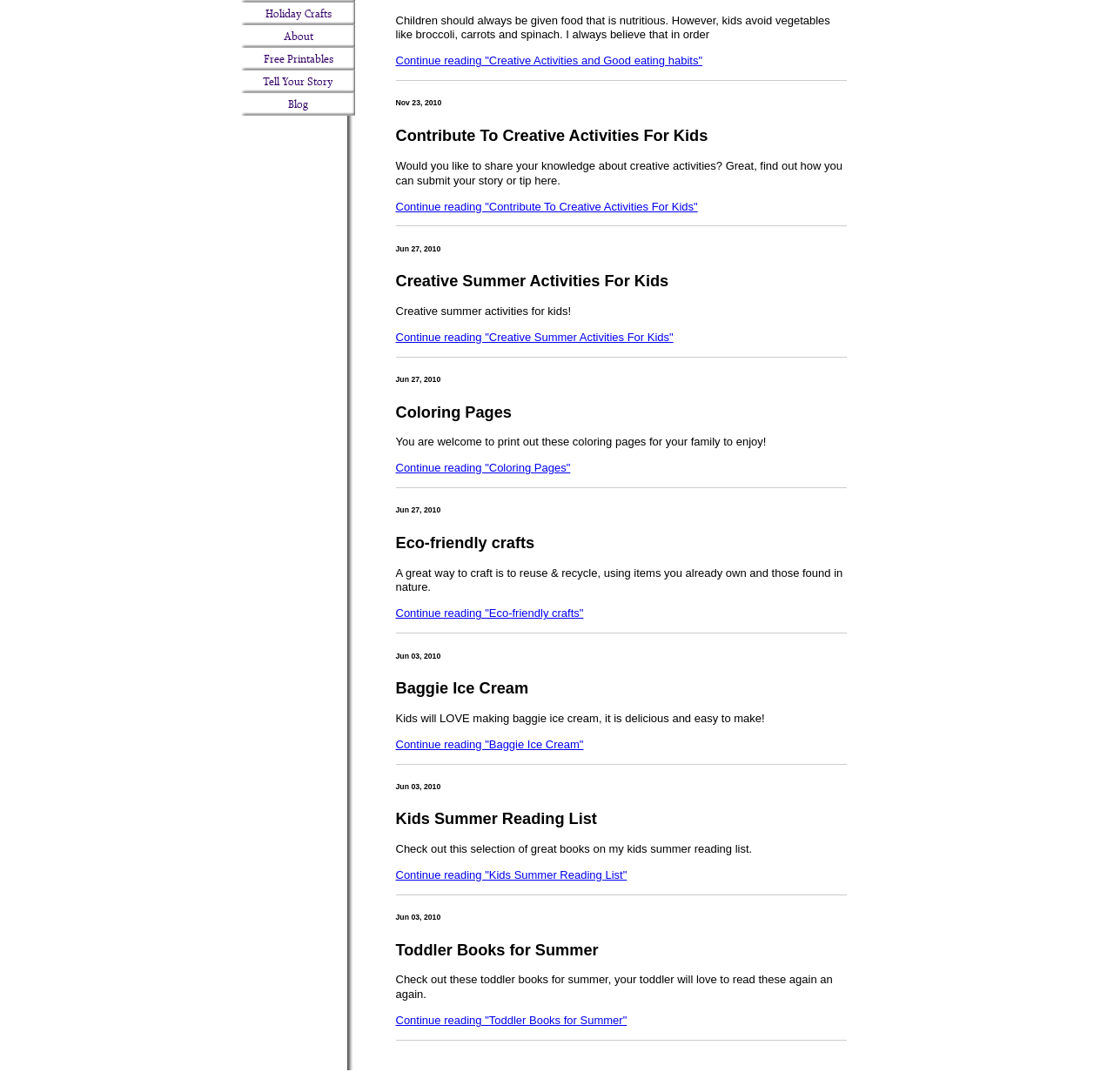Show the bounding box coordinates for the HTML element described as: "Continue reading "Baggie Ice Cream"".

[0.355, 0.675, 0.524, 0.687]